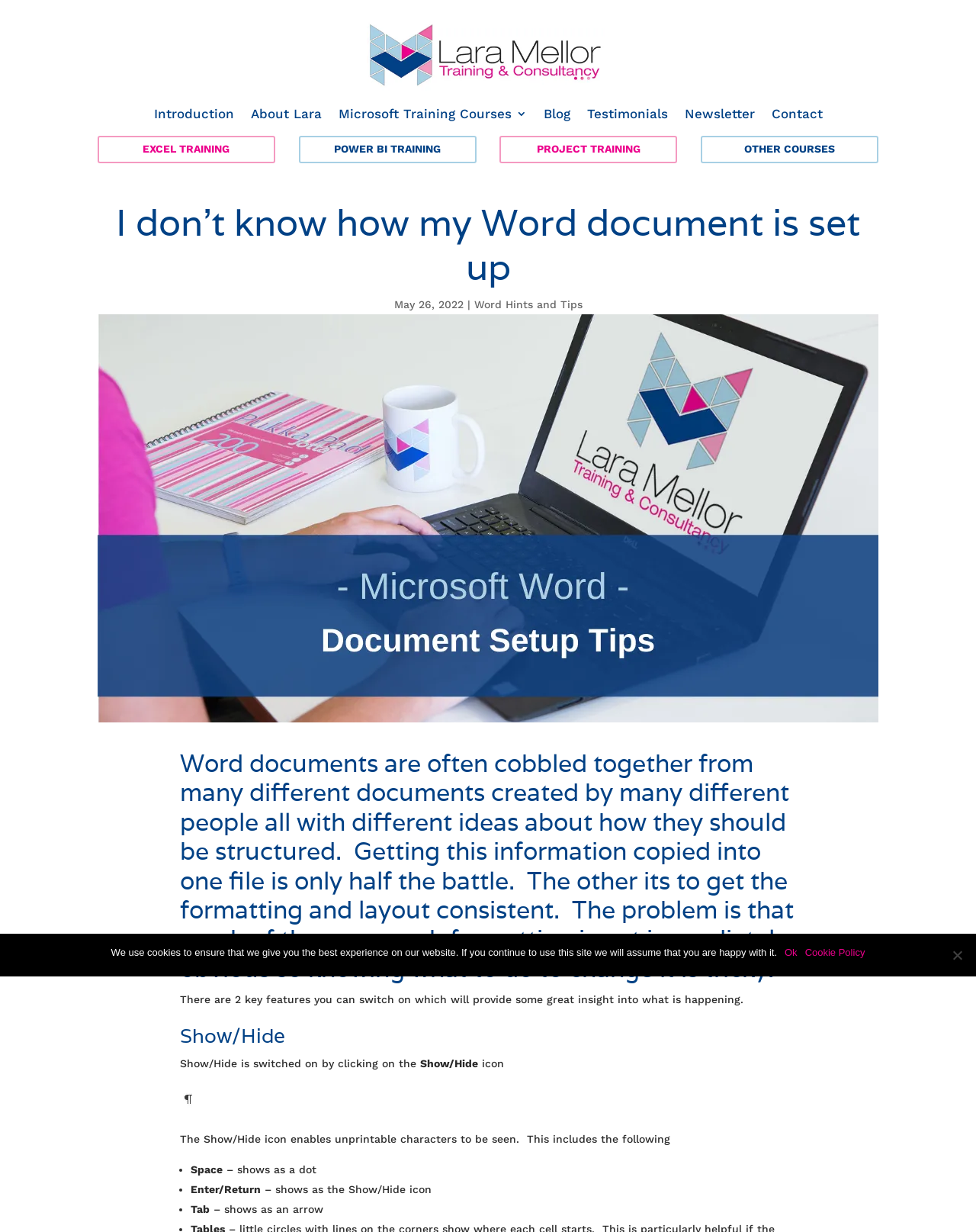Please provide a one-word or short phrase answer to the question:
What type of training courses are offered?

Microsoft Training Courses